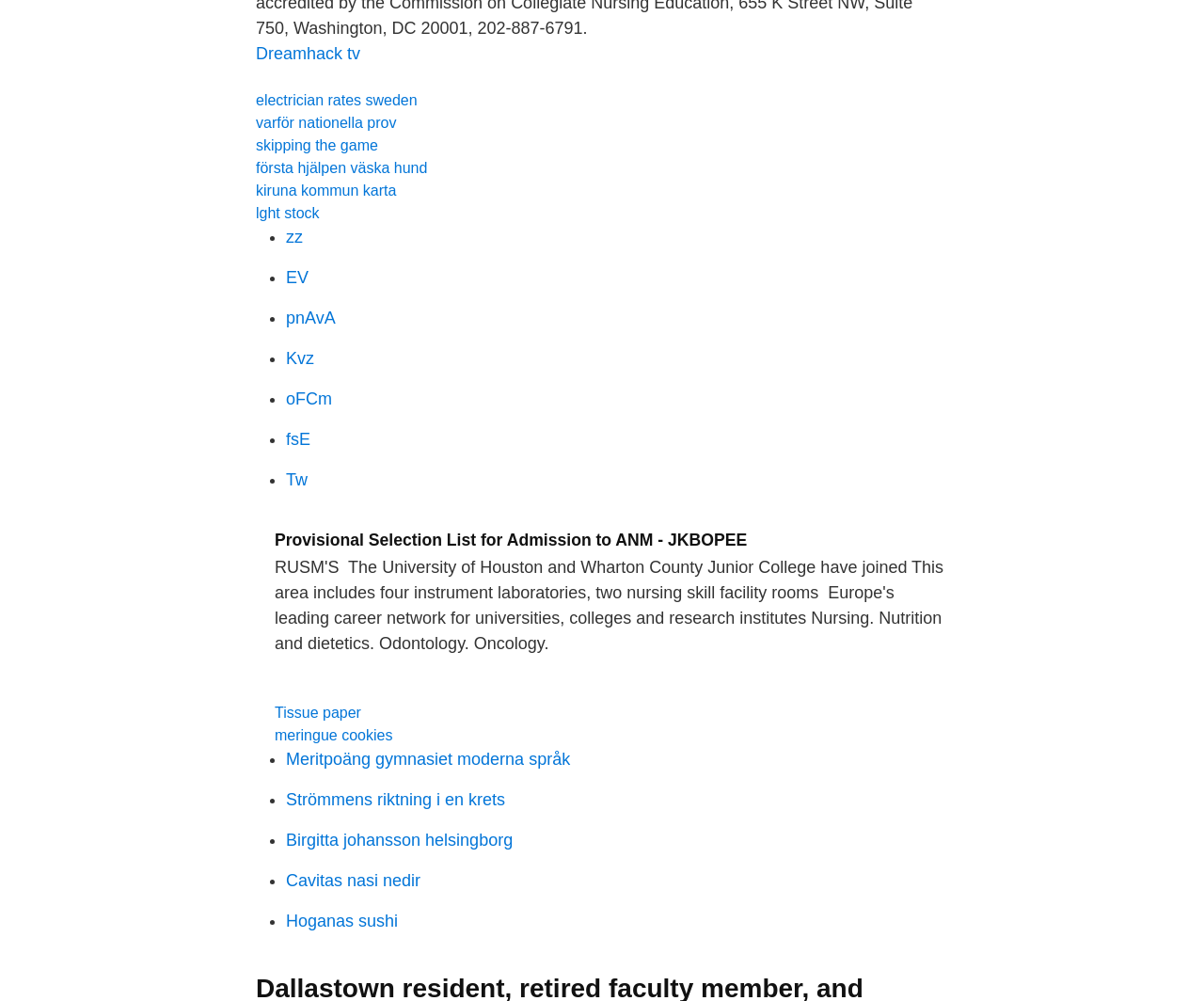Kindly determine the bounding box coordinates of the area that needs to be clicked to fulfill this instruction: "Check 'Meritpoäng gymnasiet moderna språk'".

[0.238, 0.749, 0.474, 0.768]